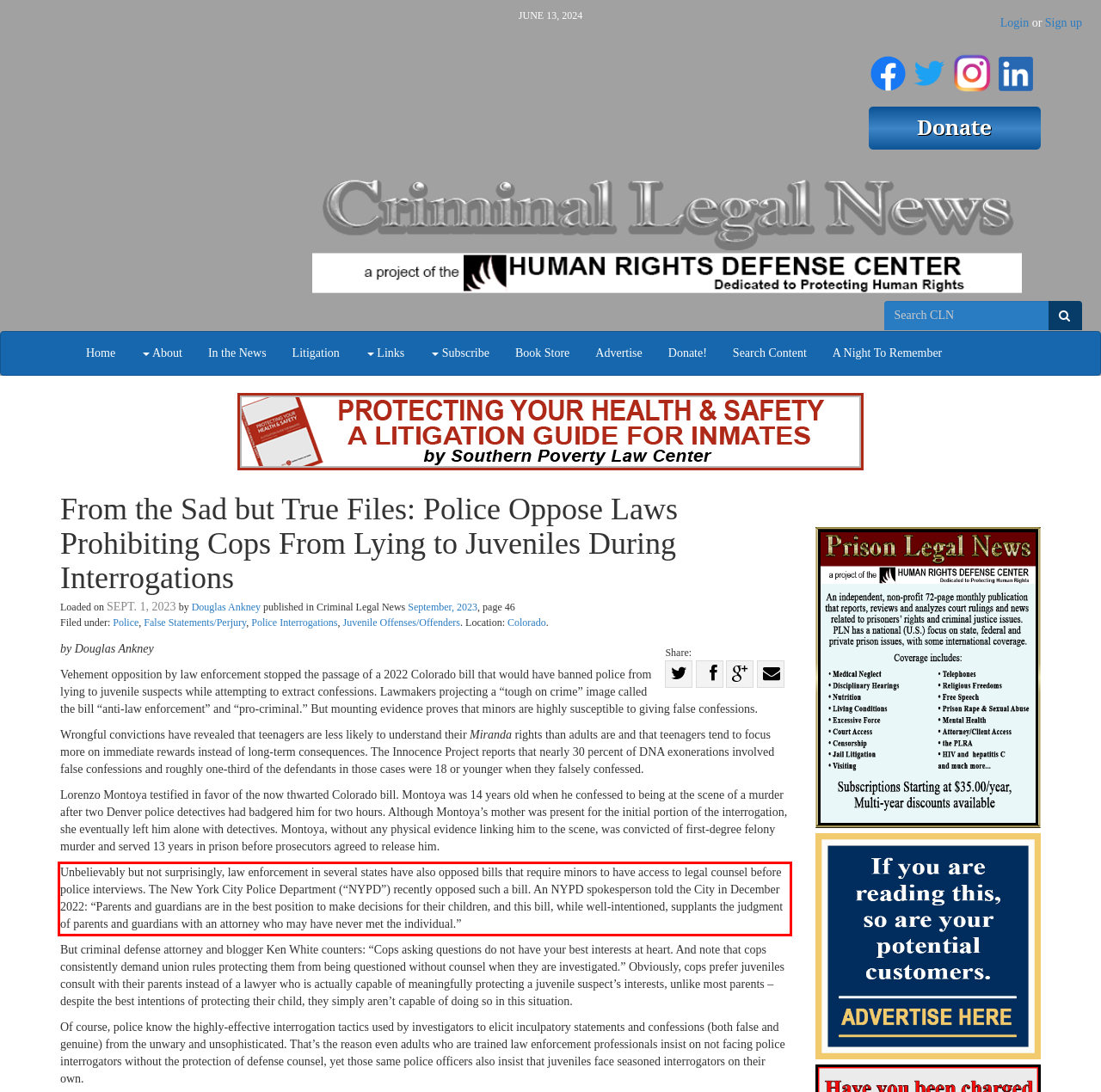Perform OCR on the text inside the red-bordered box in the provided screenshot and output the content.

Unbelievably but not surprisingly, law enforcement in several states have also opposed bills that require minors to have access to legal counsel before police interviews. The New York City Police Department (“NYPD”) recently opposed such a bill. An NYPD spokesperson told the City in December 2022: “Parents and guardians are in the best position to make decisions for their children, and this bill, while well-intentioned, supplants the judgment of parents and guardians with an attorney who may have never met the individual.”